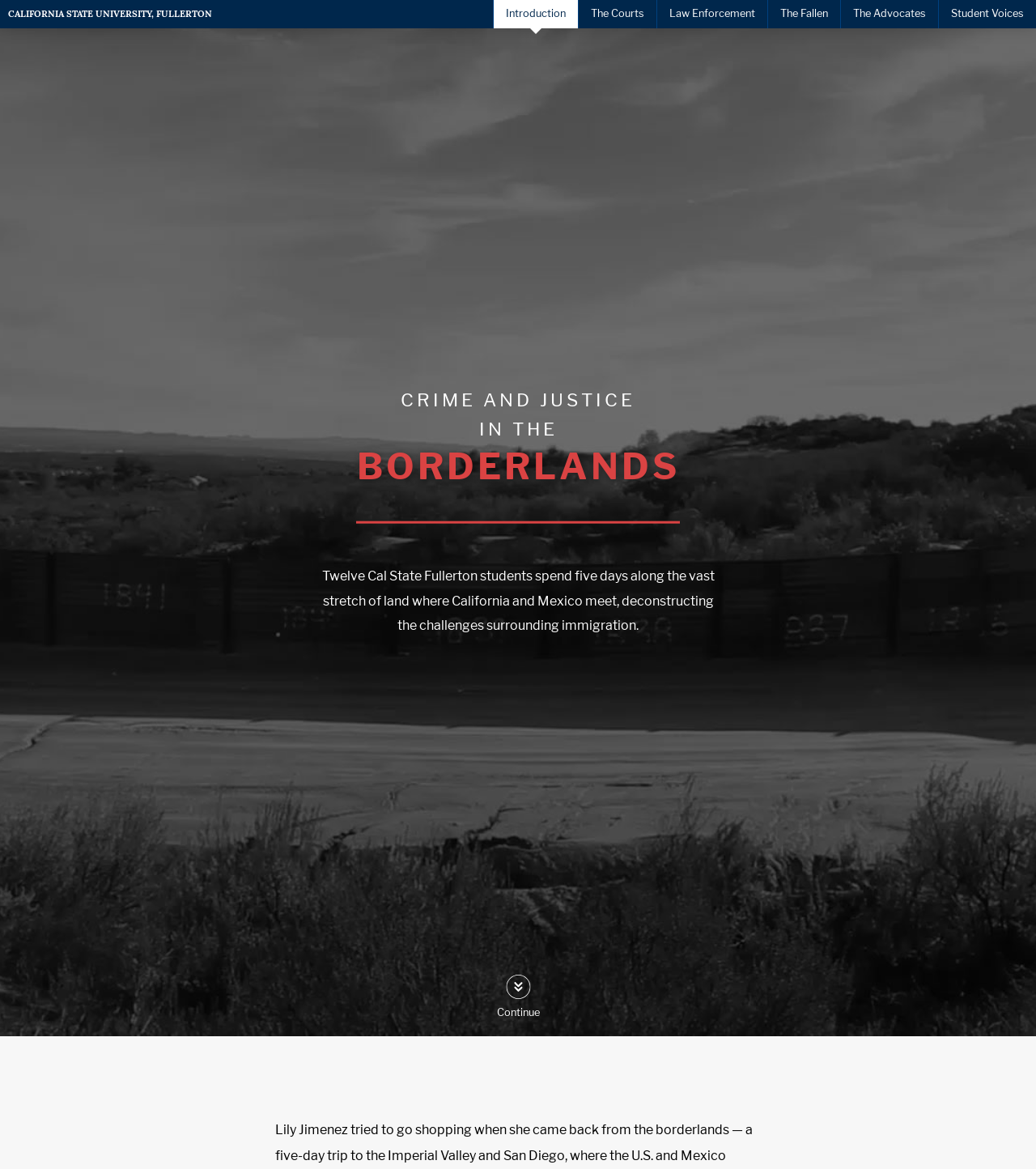Please answer the following question as detailed as possible based on the image: 
What is the direction of the arrow in the 'Down Arrow Continue' link?

The 'Down Arrow Continue' link contains an image with the description 'Down Arrow', indicating that the direction of the arrow is downwards.